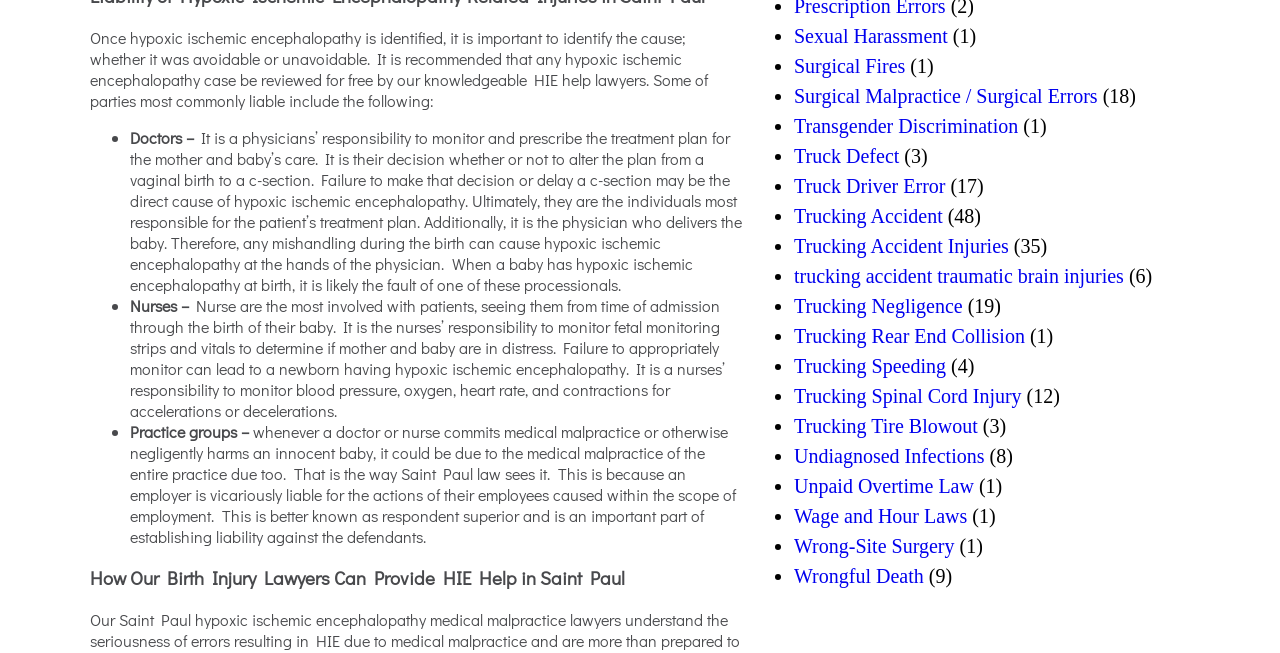Locate the bounding box coordinates of the element to click to perform the following action: 'Click on 'How Our Birth Injury Lawyers Can Provide HIE Help in Saint Paul''. The coordinates should be given as four float values between 0 and 1, in the form of [left, top, right, bottom].

[0.07, 0.866, 0.58, 0.904]